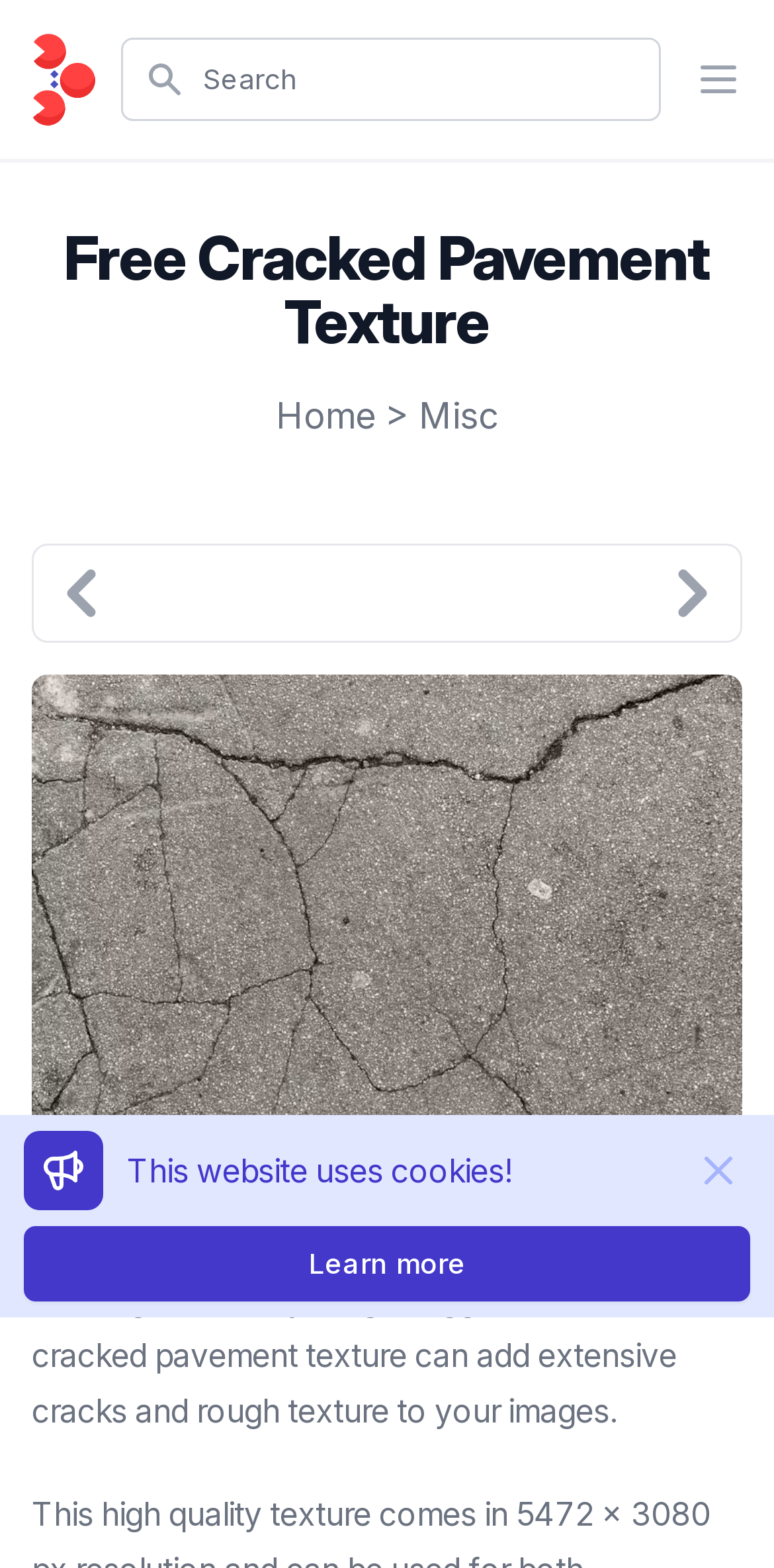Please find the bounding box coordinates of the element that you should click to achieve the following instruction: "search for something". The coordinates should be presented as four float numbers between 0 and 1: [left, top, right, bottom].

[0.158, 0.024, 0.855, 0.077]